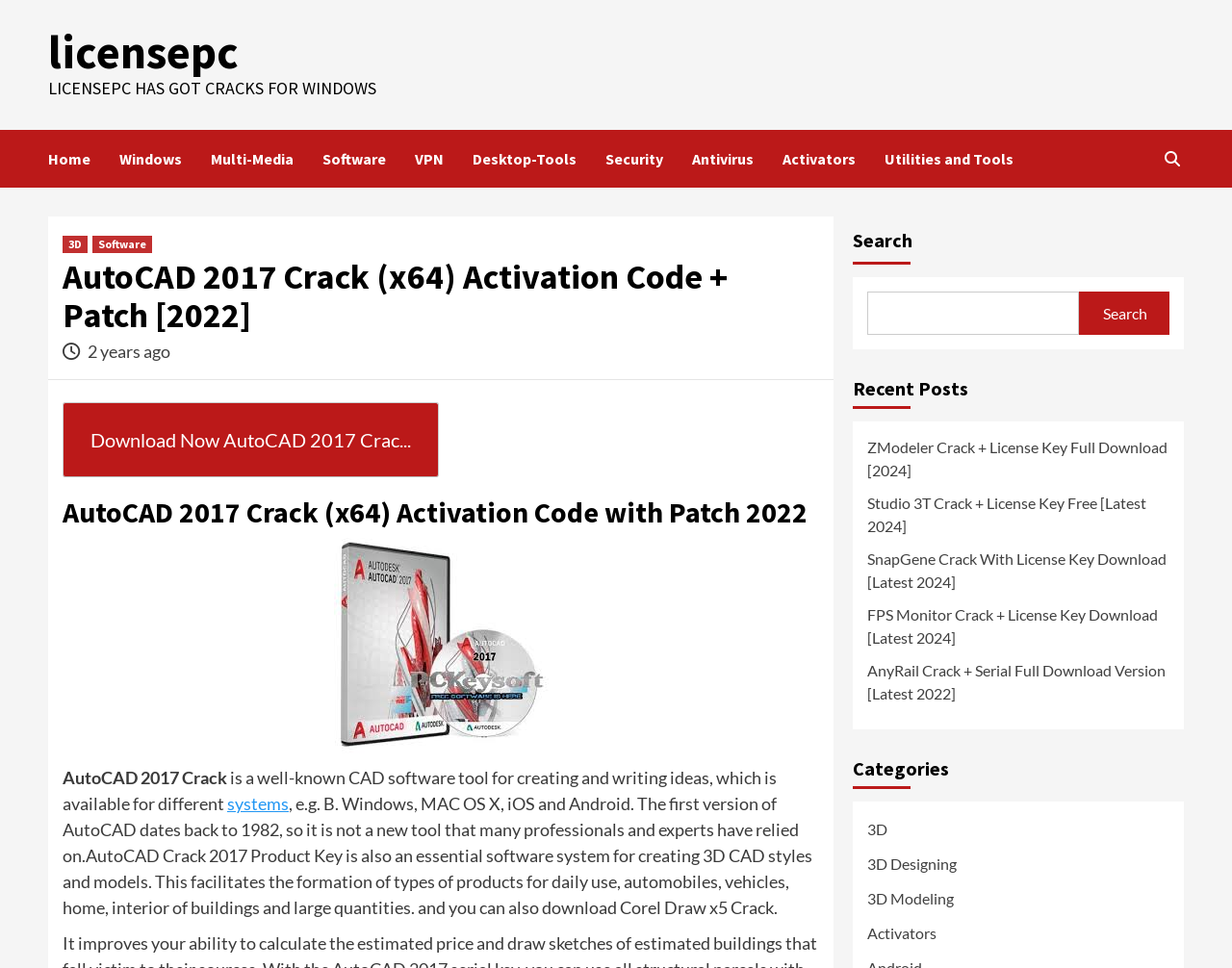Generate a thorough caption detailing the webpage content.

The webpage is about AutoCAD 2017 Crack, a CAD software tool for creating and writing ideas. At the top, there is a header section with a title "AutoCAD 2017 Crack (x64) Activation Code + Patch [2022]" and a link to "licensepc" on the left. Below the title, there are several links to different categories, including "Home", "Windows", "Multi-Media", "Software", "VPN", "Desktop-Tools", "Security", "Antivirus", "Activators", and "Utilities and Tools".

On the right side of the header section, there is a search bar with a search button. Below the header section, there is a main content area with a heading "AutoCAD 2017 Crack (x64) Activation Code with Patch 2022". There is a download button "Download Now AutoCAD 2017 Crack" and an image of "autocad 2017 crack" on the right side.

The main content area also includes a descriptive text about AutoCAD 2017 Crack, which is a well-known CAD software tool for creating and writing ideas, available for different systems such as Windows, MAC OS X, iOS, and Android. The text also mentions that AutoCAD Crack 2017 Product Key is essential for creating 3D CAD styles and models.

Below the main content area, there is a section with recent posts, including links to "ZModeler Crack + License Key Full Download [2024]", "Studio 3T Crack + License Key Free [Latest 2024]", "SnapGene Crack With License Key Download [Latest 2024]", "FPS Monitor Crack + License Key Download [Latest 2024]", and "AnyRail Crack + Serial Full Download Version [Latest 2022]".

Finally, there is a categories section with links to "3D", "3D Designing", "3D Modeling", and "Activators".